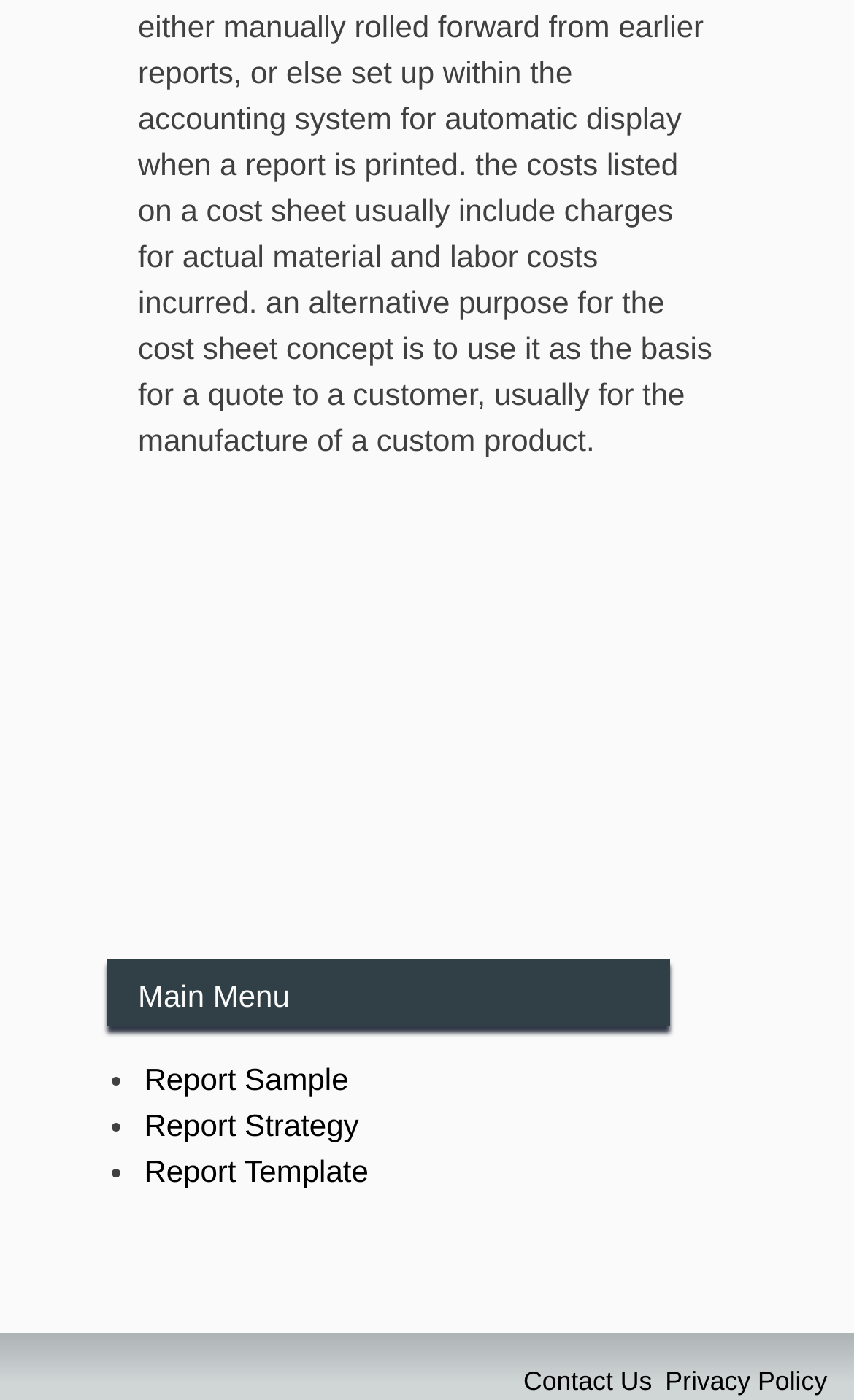Find the bounding box coordinates for the HTML element described as: "Report Strategy". The coordinates should consist of four float values between 0 and 1, i.e., [left, top, right, bottom].

[0.169, 0.79, 0.42, 0.815]